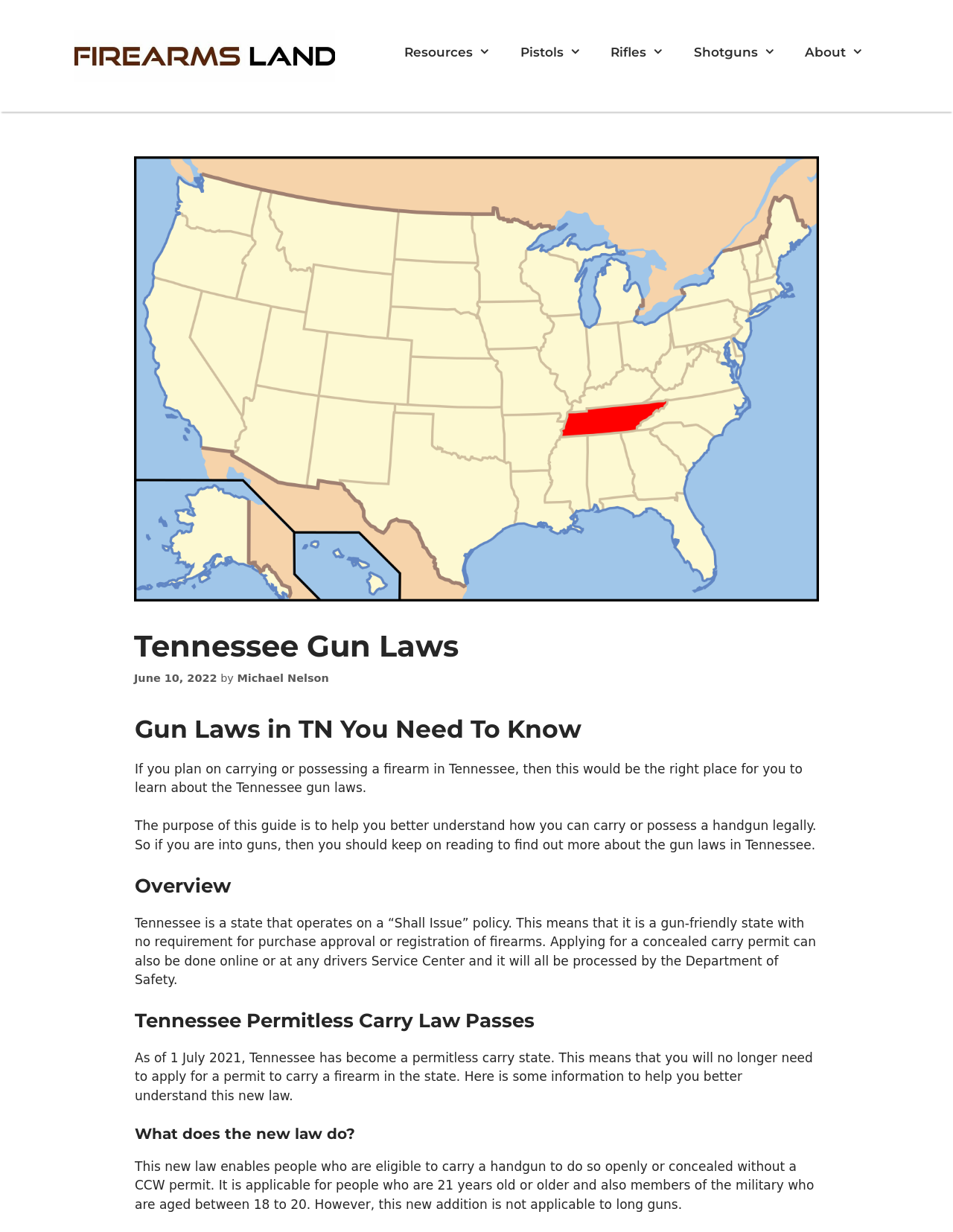What is Tennessee's policy on gun ownership?
Please answer the question with as much detail and depth as you can.

According to the webpage, Tennessee operates on a 'Shall Issue' policy, which means that it is a gun-friendly state with no requirement for purchase approval or registration of firearms.